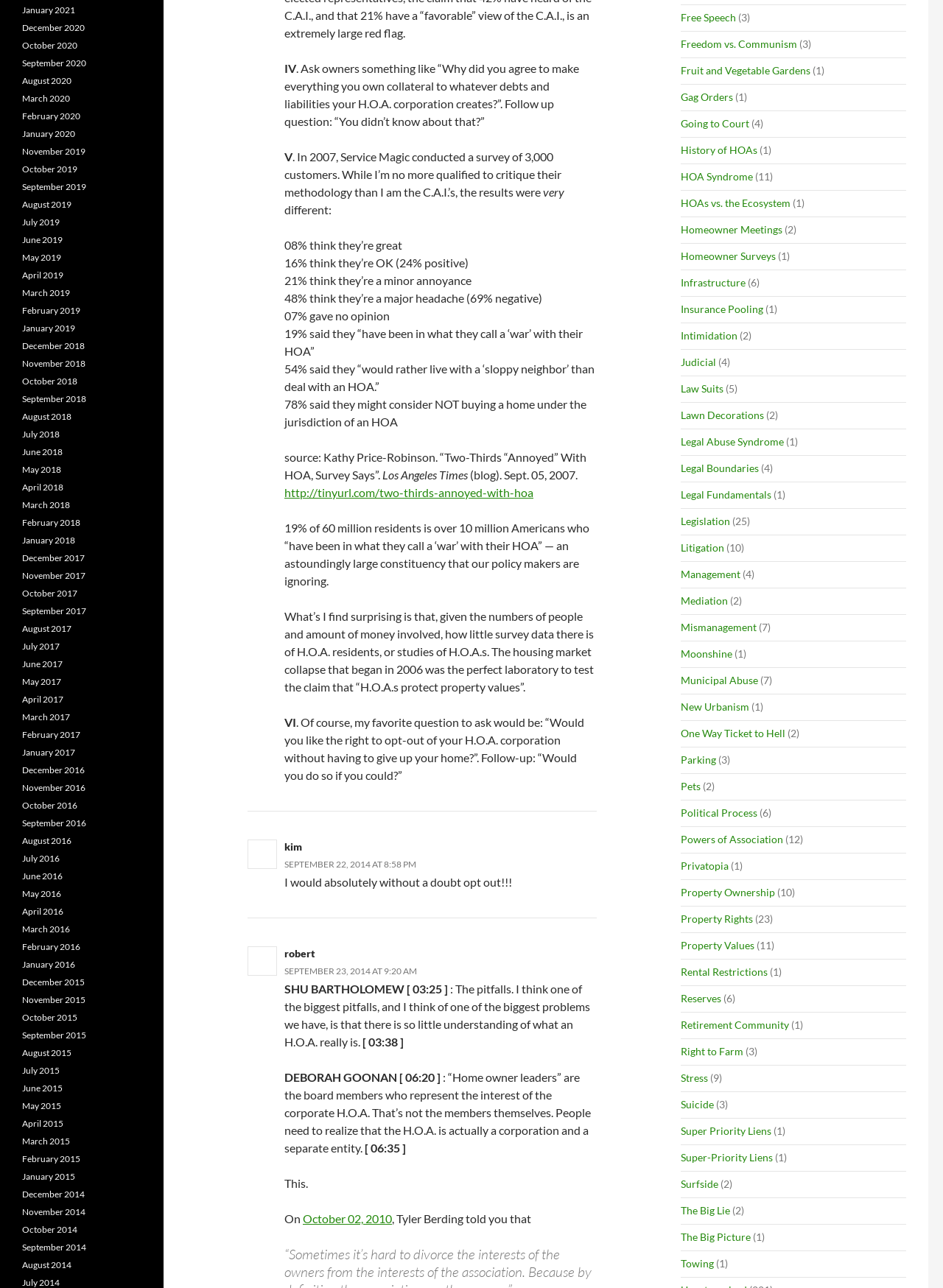What percentage of people think HOAs are a major headache?
Please provide a comprehensive and detailed answer to the question.

According to the survey results mentioned on the webpage, 48% of people think HOAs are a major headache, which is a significant proportion of the respondents.